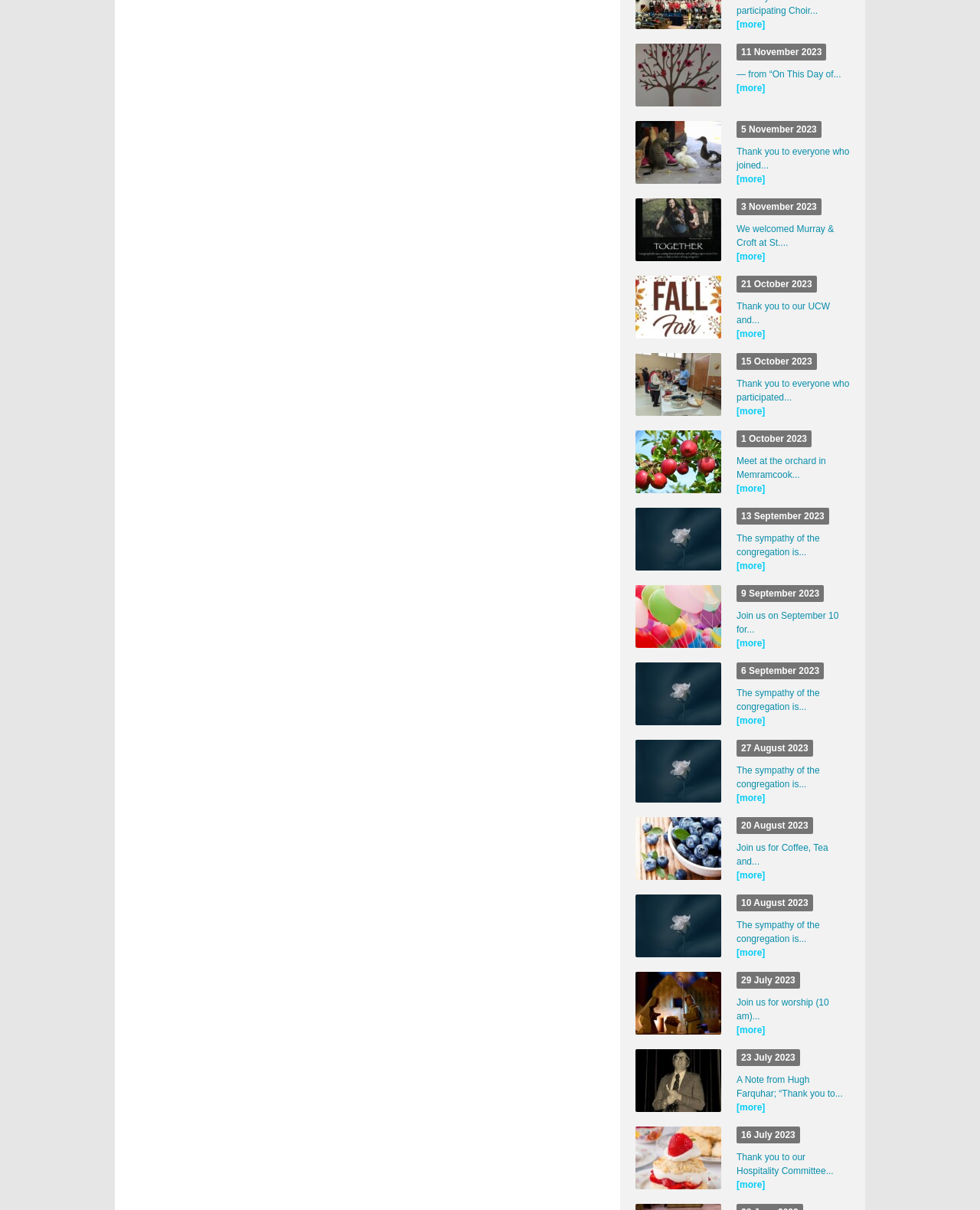Please mark the bounding box coordinates of the area that should be clicked to carry out the instruction: "read about Blessing of the Animals".

[0.648, 0.1, 0.736, 0.152]